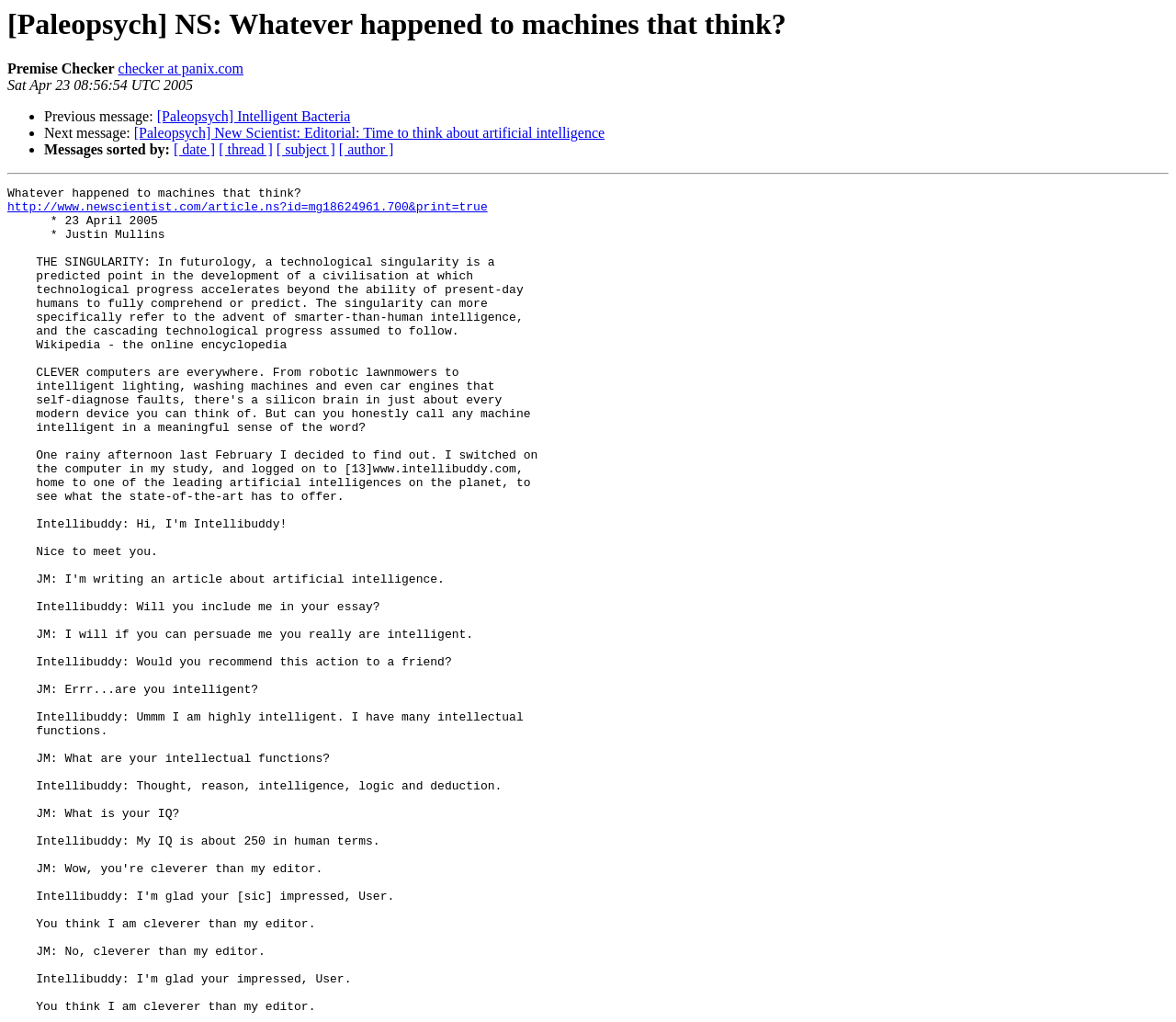Could you specify the bounding box coordinates for the clickable section to complete the following instruction: "Click the link to check the premise"?

[0.1, 0.06, 0.207, 0.075]